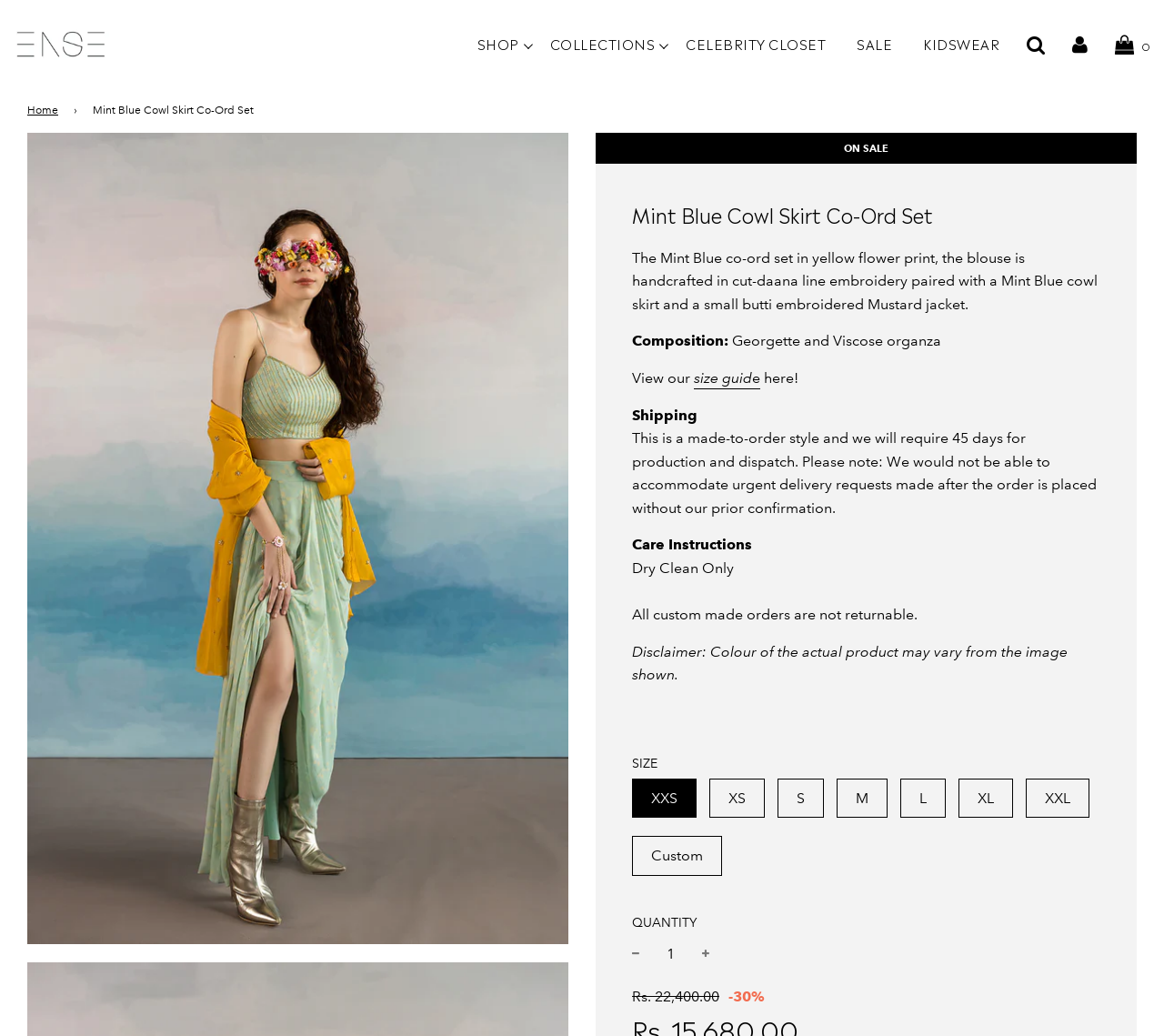Please provide a detailed answer to the question below based on the screenshot: 
What is the price of the product?

I found the price of the product by looking at the static text element that says 'Rs. 22,400.00'. This element is located near the bottom of the page, below the product description and details.